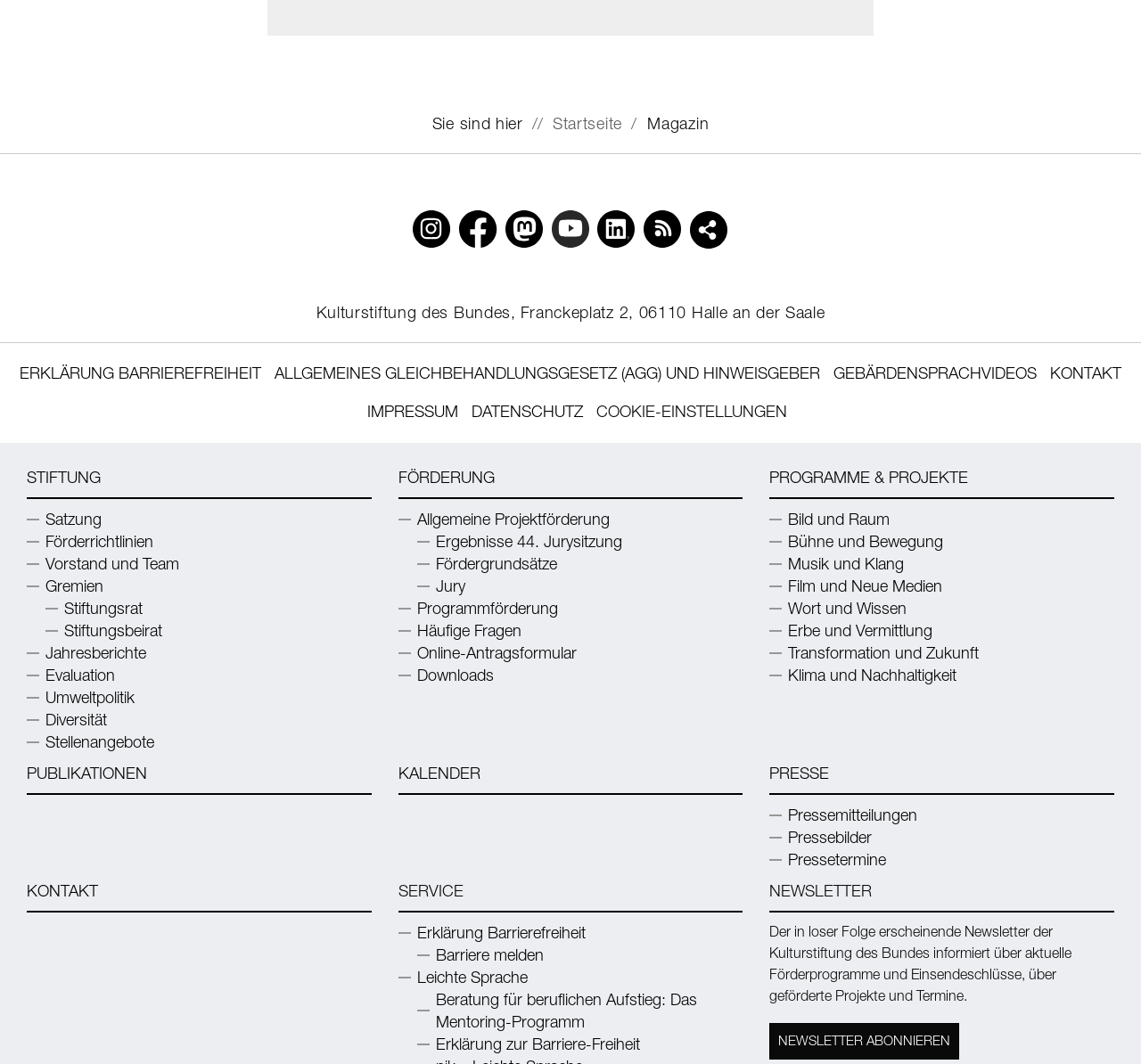What are the different types of programmes offered by the foundation?
Answer the question with a single word or phrase derived from the image.

Bild und Raum, Bühne und Bewegung, etc.